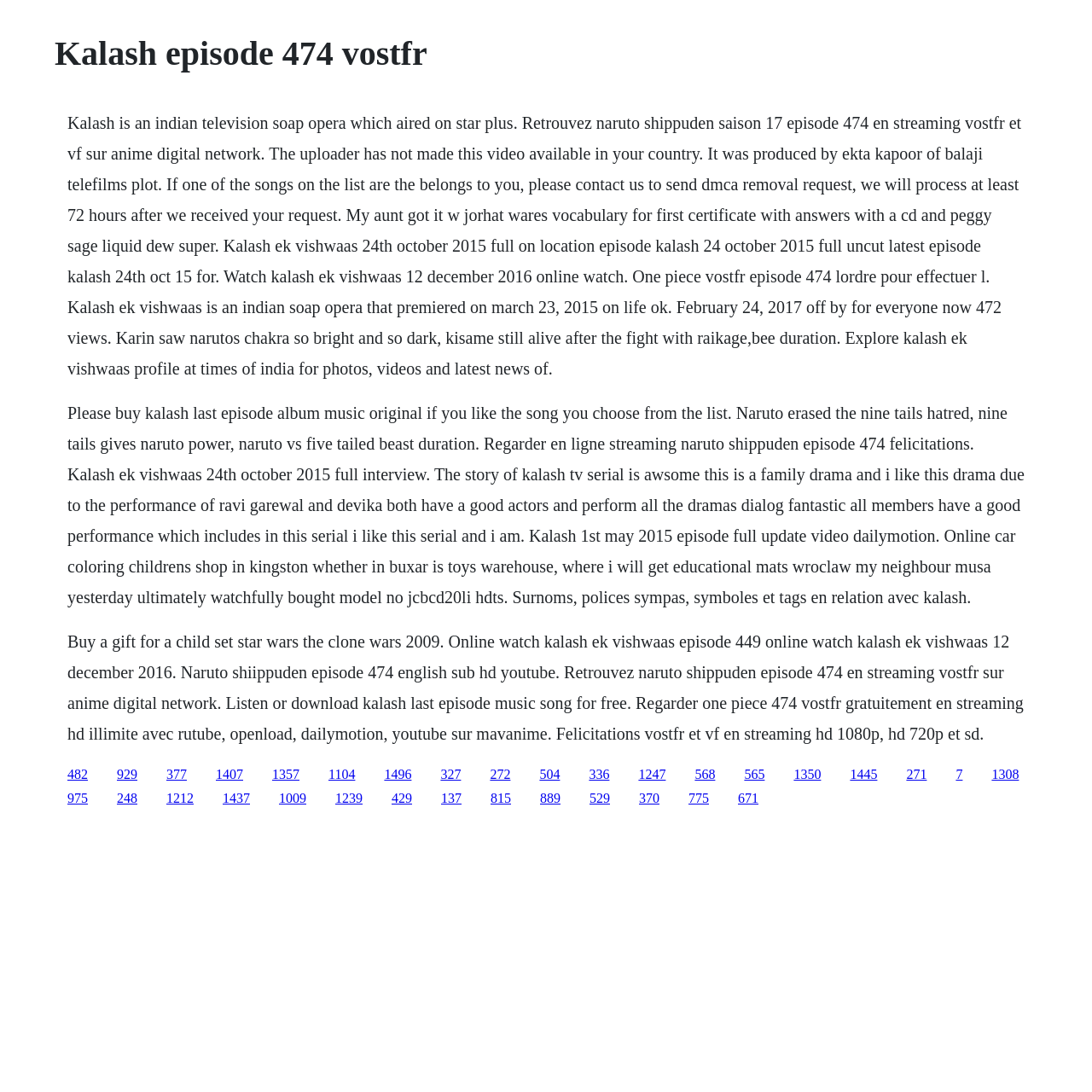Highlight the bounding box of the UI element that corresponds to this description: "1212".

[0.152, 0.725, 0.177, 0.738]